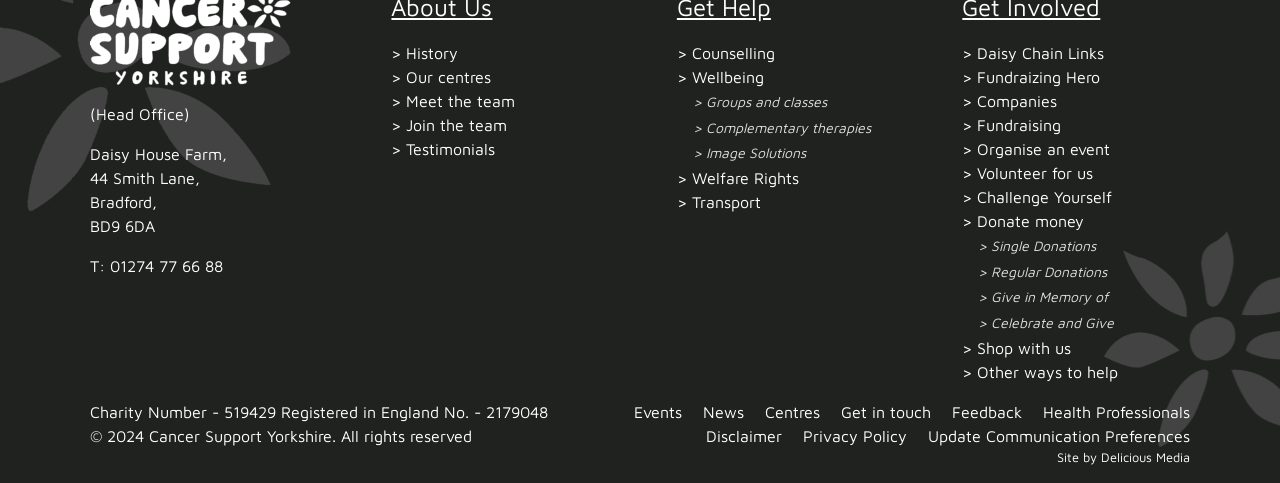Calculate the bounding box coordinates of the UI element given the description: "Give in Memory of".

[0.774, 0.597, 0.866, 0.632]